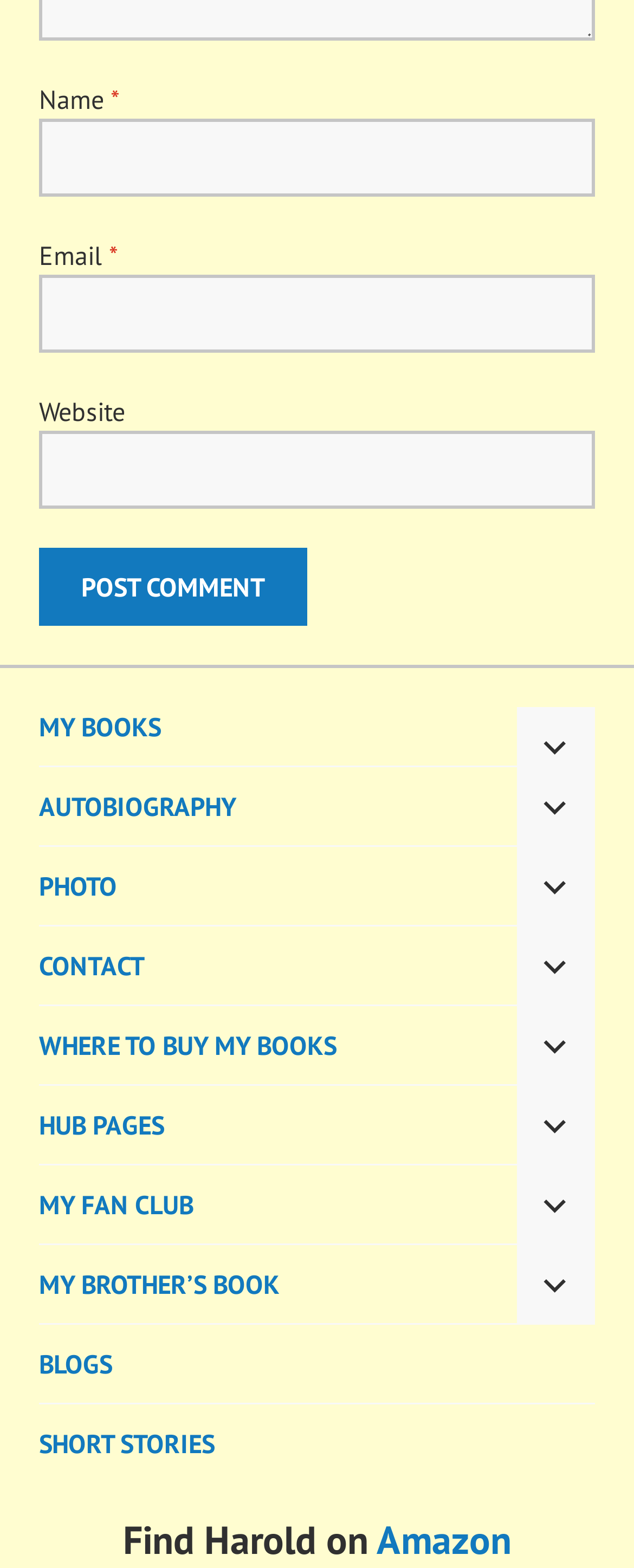Please analyze the image and provide a thorough answer to the question:
What is the function of the ' EXPAND CHILD MENU' buttons?

There are several ' EXPAND CHILD MENU' buttons located next to the menu links, and they are likely used to expand or collapse the child menus associated with each link.